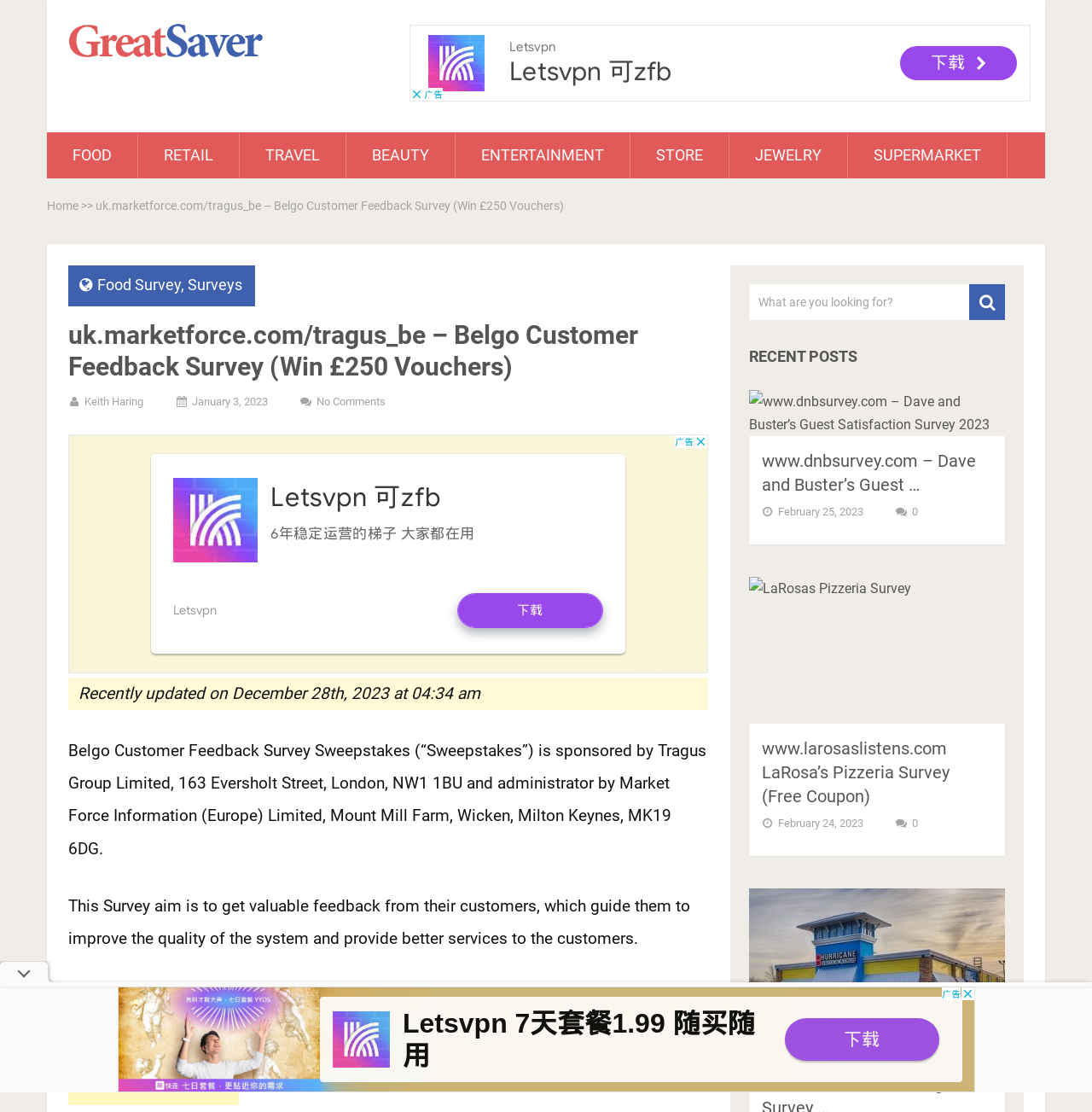Provide a thorough summary of the webpage.

The webpage is a customer feedback survey page for Belgo, with a title "Belgo Customer Feedback Survey - Win £250 Vouchers" and a URL "uk.marketforce.com/tragus_be". At the top left, there is a "Great-Saver" image and link. Below it, there is an advertisement iframe.

On the top navigation bar, there are several links, including "FOOD", "RETAIL", "TRAVEL", "BEAUTY", "ENTERTAINMENT", "STORE", "JEWELRY", and "SUPERMARKET". Next to the navigation bar, there is a "Home" link and a ">>" symbol.

The main content of the page is divided into several sections. The first section has a heading "uk.marketforce.com/tragus_be – Belgo Customer Feedback Survey (Win £250 Vouchers)" and contains links to "Food Survey" and "Surveys". Below it, there is a section with a heading "Belgo customer survey Content Overview" and a paragraph of text describing the purpose of the survey.

On the right side of the page, there is a search box with a placeholder text "What are you looking for?" and a search button. Below the search box, there is a section titled "RECENT POSTS" with several recent posts, each containing an image, a link, and a date. The posts include "www.dnbsurvey.com – Dave and Buster’s Guest Satisfaction Survey 2023", "www.larosaslistens.com LaRosa’s Pizzeria Survey (Free Coupon)", and "Hurricane Grill & Wings Survey".

At the bottom of the page, there are several iframes and images, including an advertisement iframe and a small image on the bottom left.